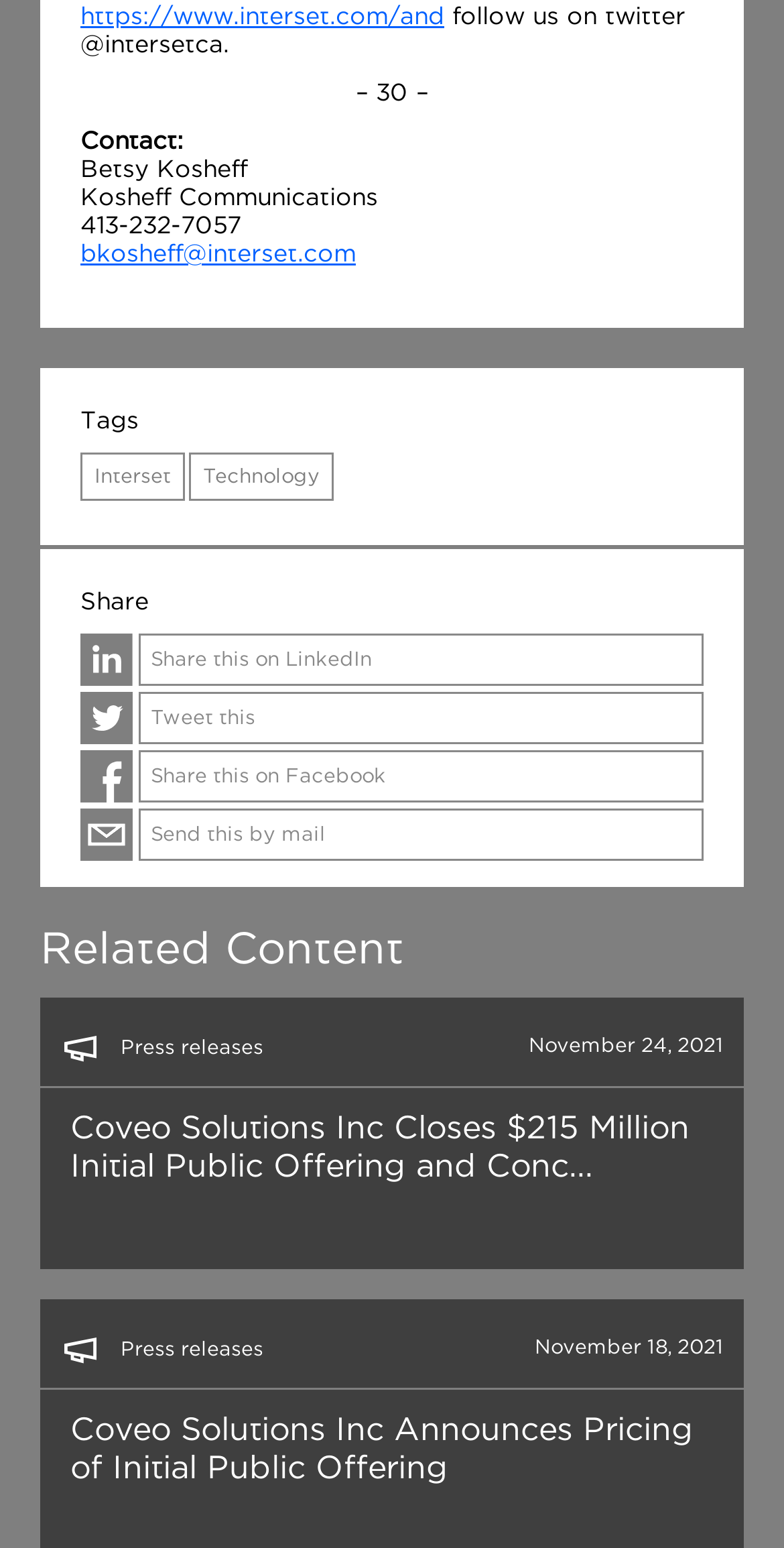What is the company's Twitter handle?
Using the information from the image, answer the question thoroughly.

The Twitter handle is mentioned in the 'follow us on Twitter' text at the top of the page, which is '@intersetca'.